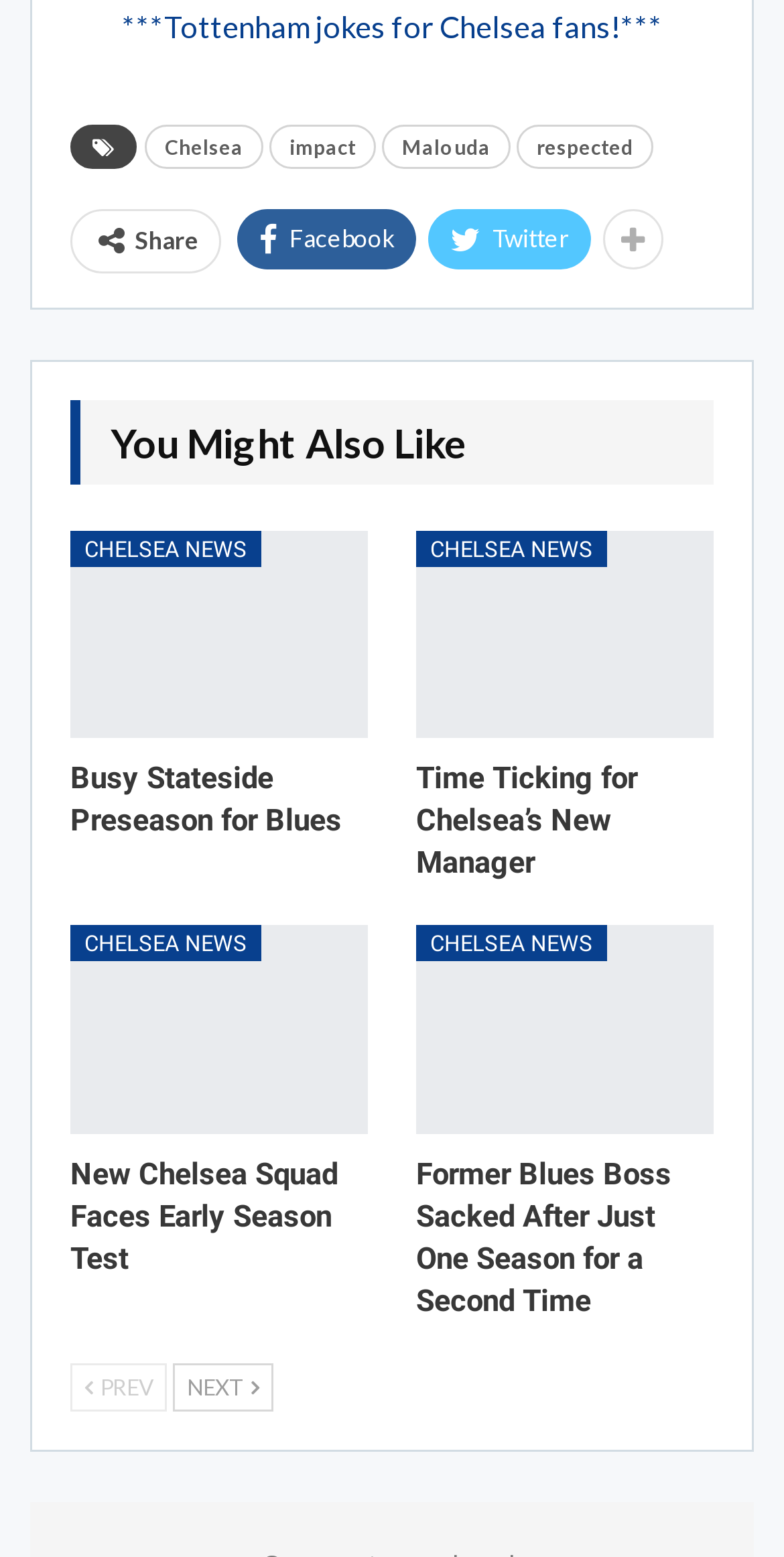Please identify the bounding box coordinates of the element I should click to complete this instruction: 'Click on 'COMPARE''. The coordinates should be given as four float numbers between 0 and 1, like this: [left, top, right, bottom].

None